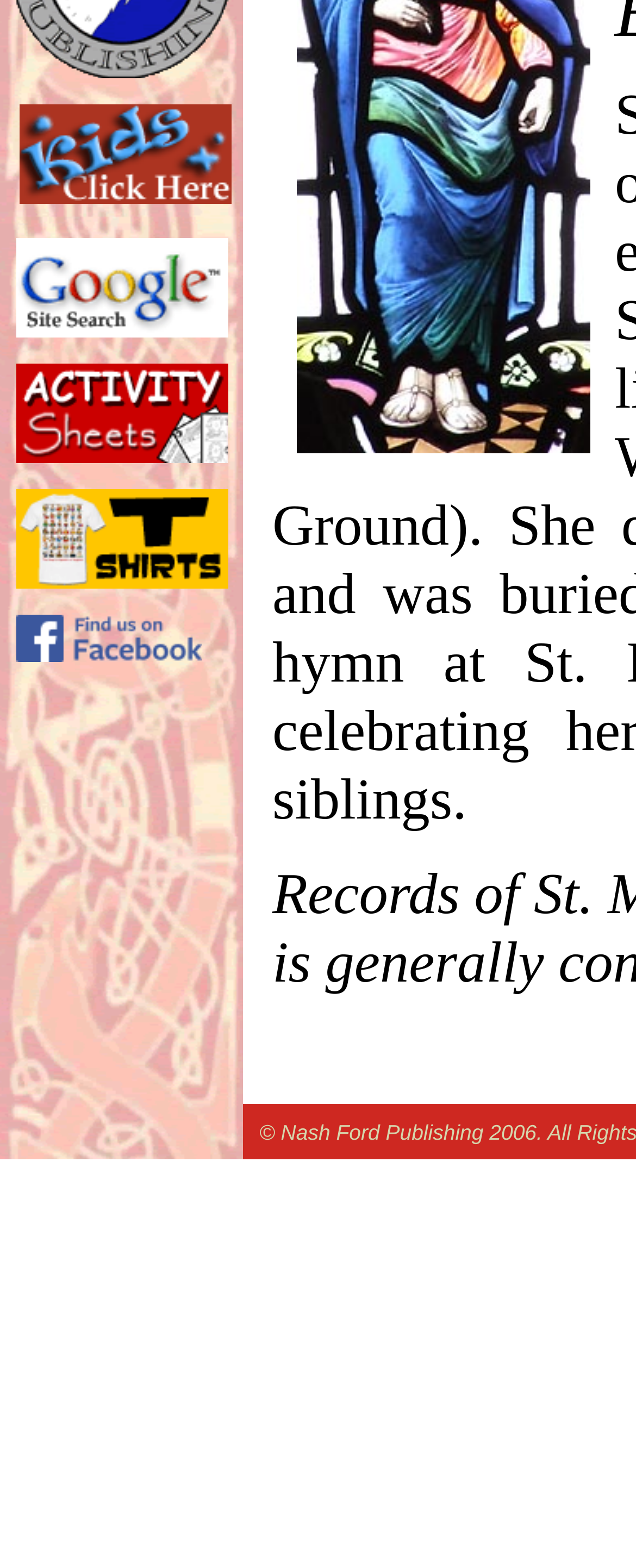Given the description of a UI element: "title="Buy EBK T-Shirts"", identify the bounding box coordinates of the matching element in the webpage screenshot.

[0.024, 0.362, 0.358, 0.38]